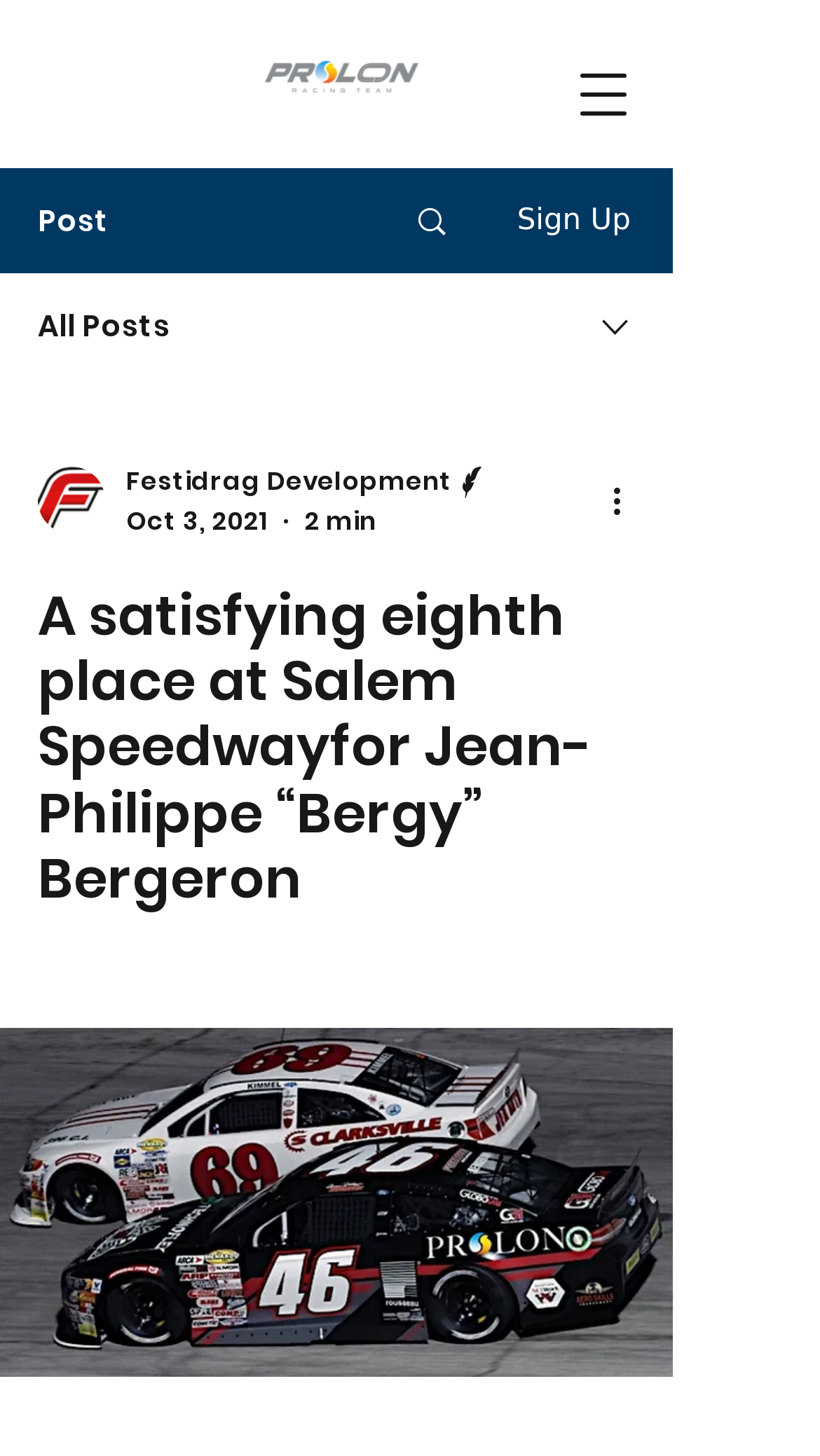What is the date of the article?
Please give a detailed and elaborate answer to the question based on the image.

The webpage contains a generic element with the text 'Oct 3, 2021', which indicates that the article was published on October 3, 2021.